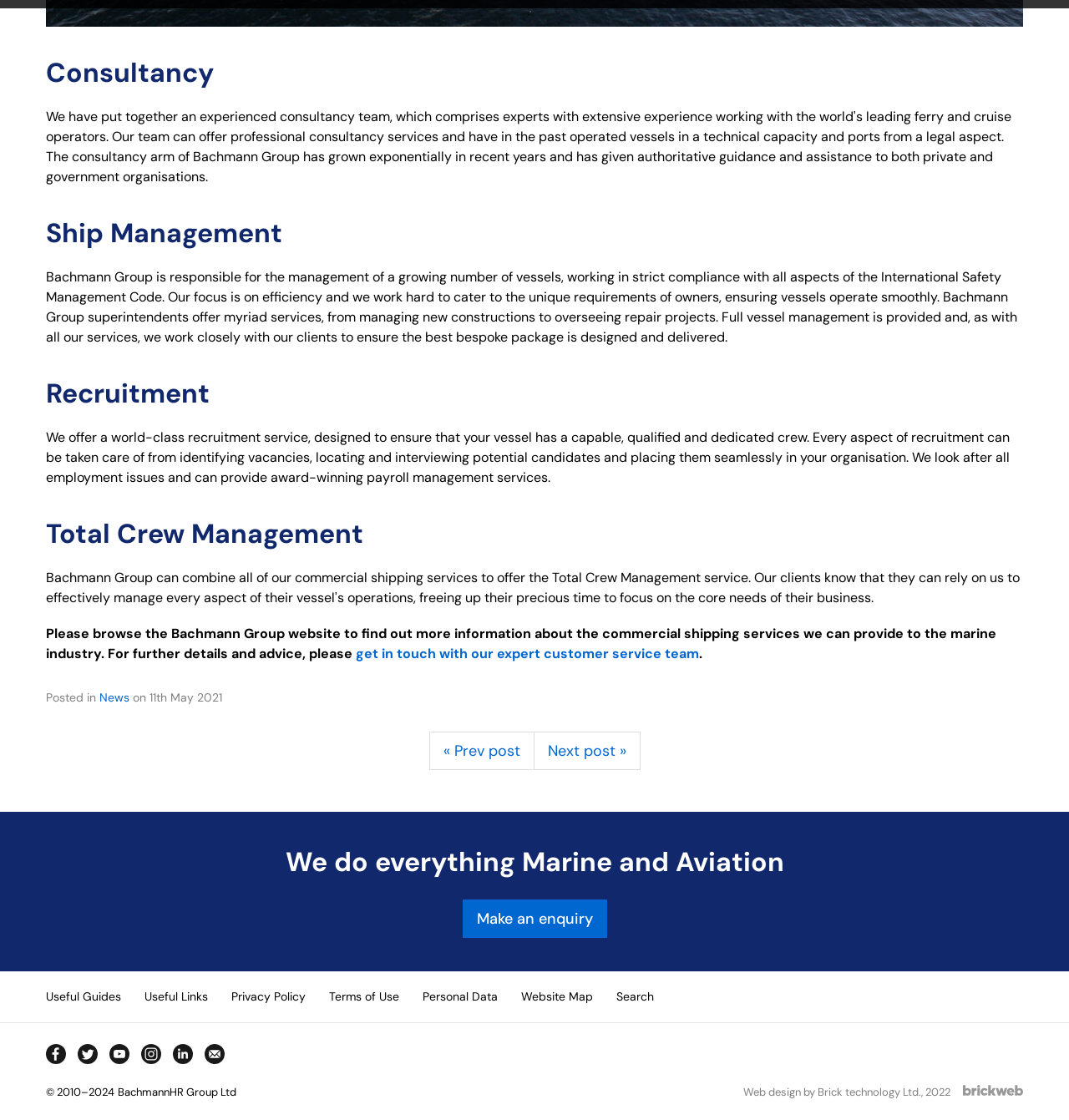Locate the bounding box coordinates of the element that should be clicked to fulfill the instruction: "read useful guides".

[0.043, 0.882, 0.113, 0.898]